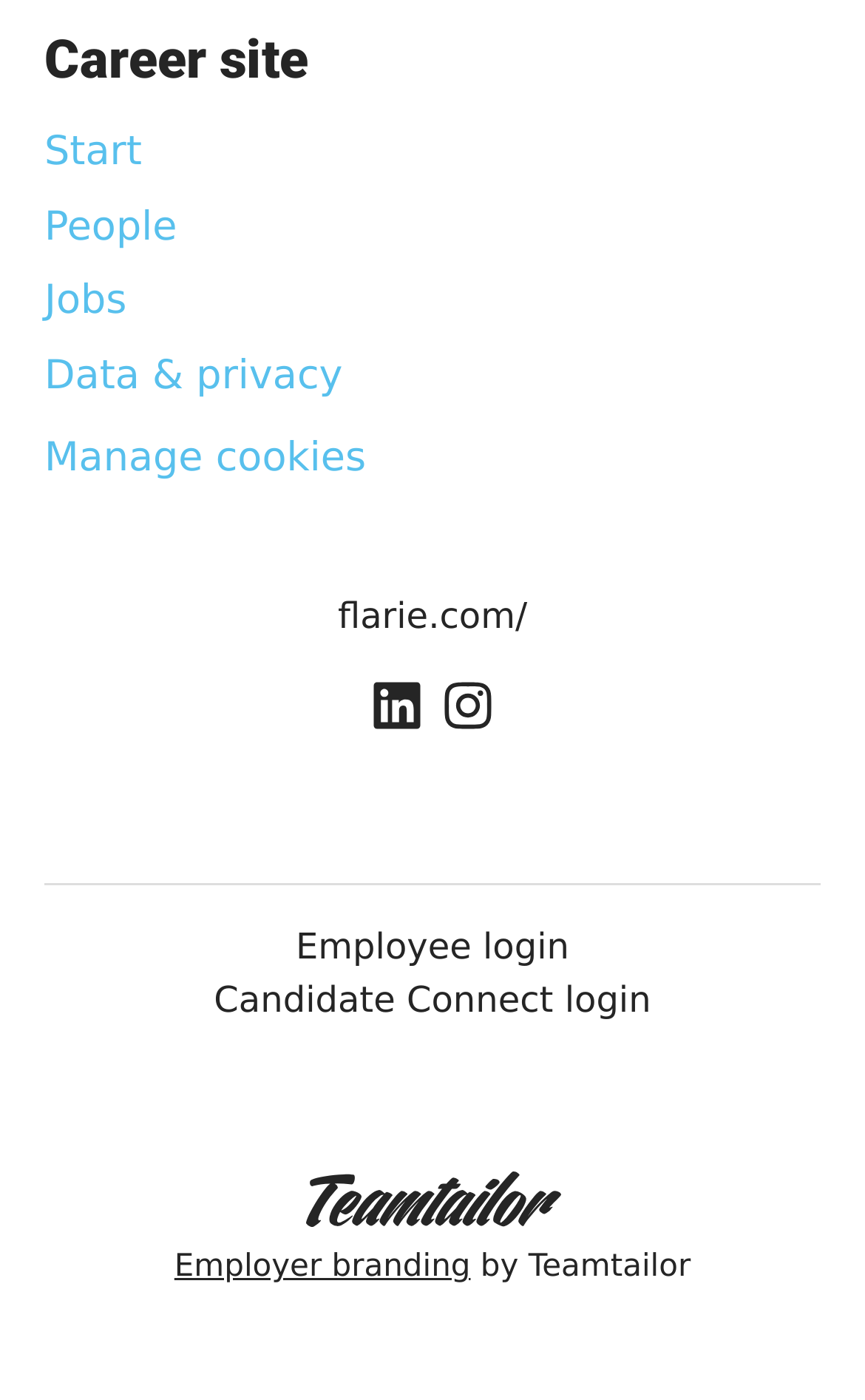Using the elements shown in the image, answer the question comprehensively: What is the company name mentioned at the bottom of the webpage?

By examining the OCR text and bounding box coordinates, I identified the company name 'flarie.com' mentioned at the bottom of the webpage.